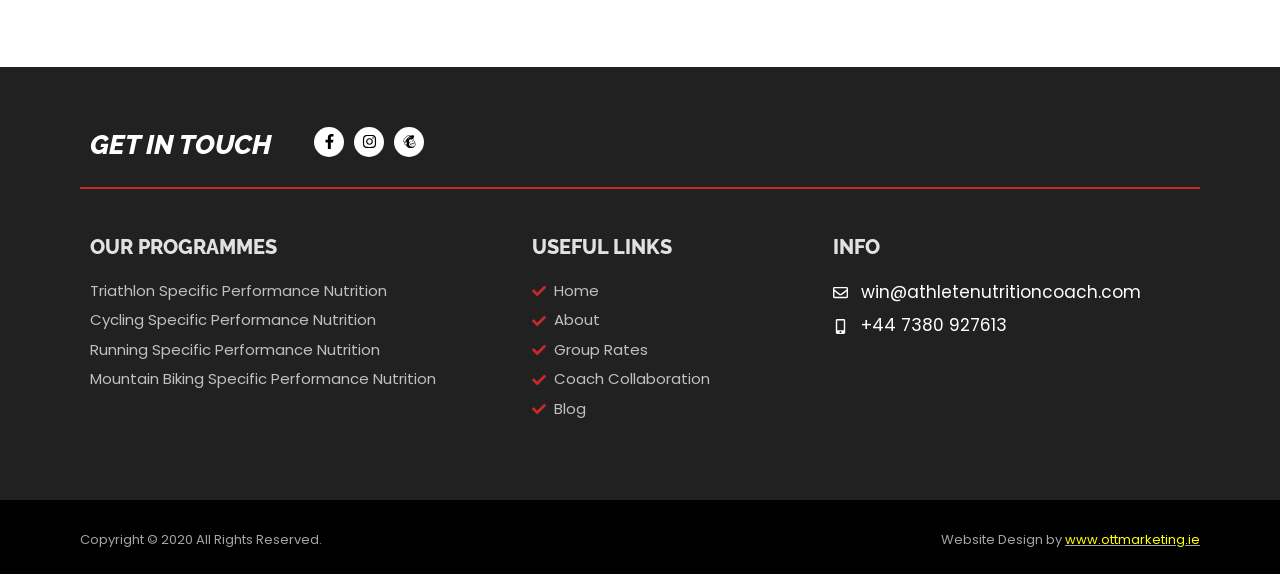Identify the bounding box coordinates of the region that should be clicked to execute the following instruction: "Go to About page".

[0.416, 0.539, 0.635, 0.578]